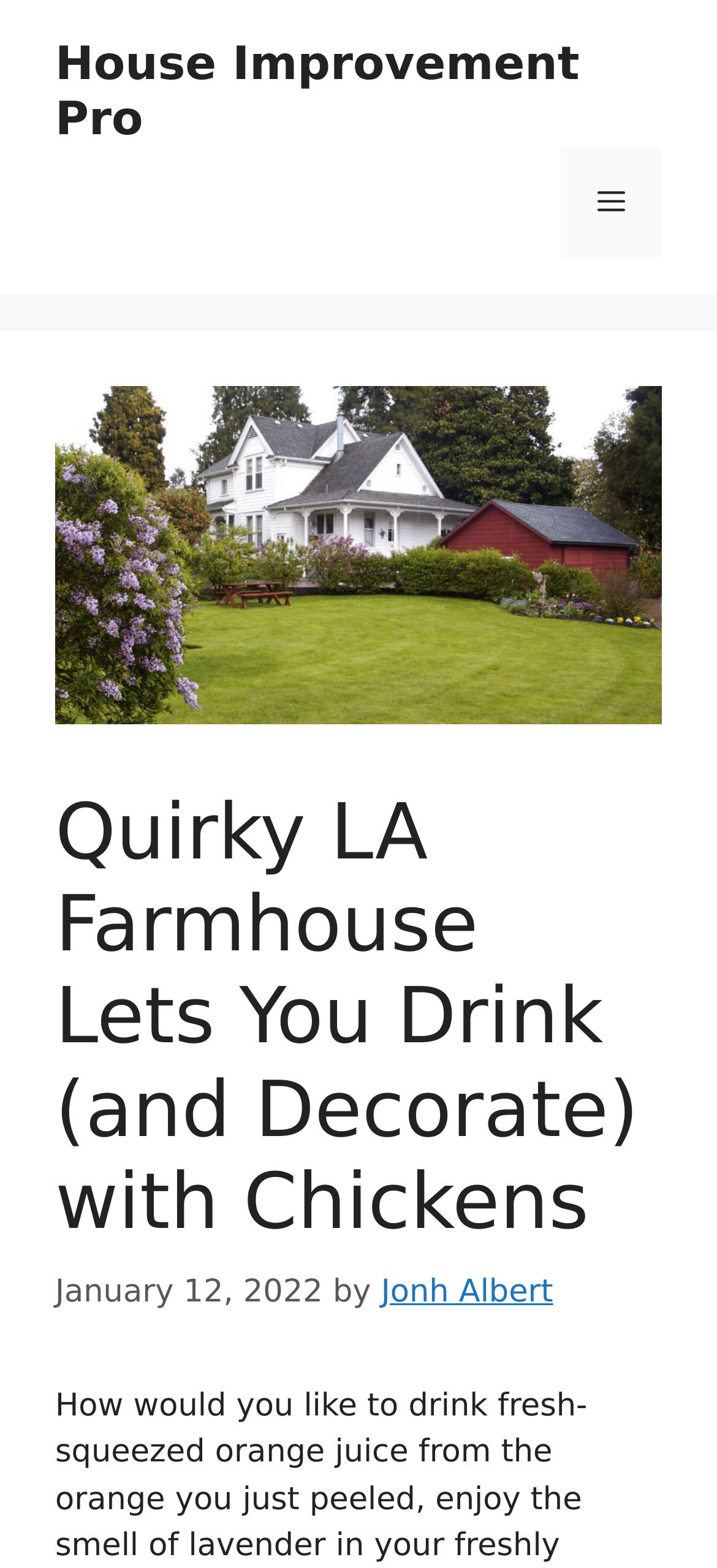What is the name of the website?
Based on the visual details in the image, please answer the question thoroughly.

I found the website's name by looking at the banner section at the top of the webpage, which displays the text 'House Improvement Pro'.